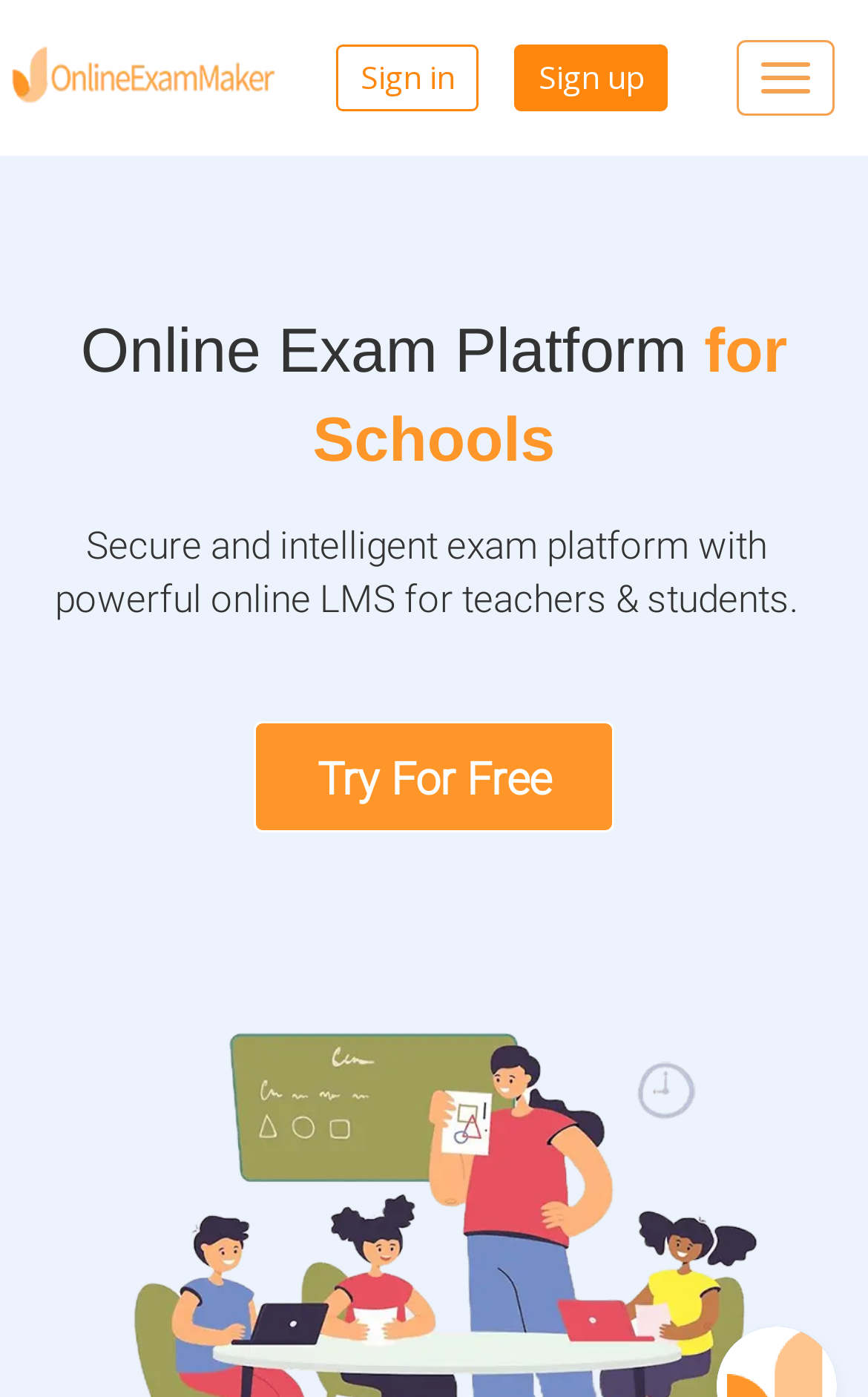Could you please study the image and provide a detailed answer to the question:
What is the call-to-action for new users?

The call-to-action for new users is 'Sign up', which is a link located at the top right corner of the webpage, next to the 'Sign in' link. This suggests that new users can create an account by clicking on this link.